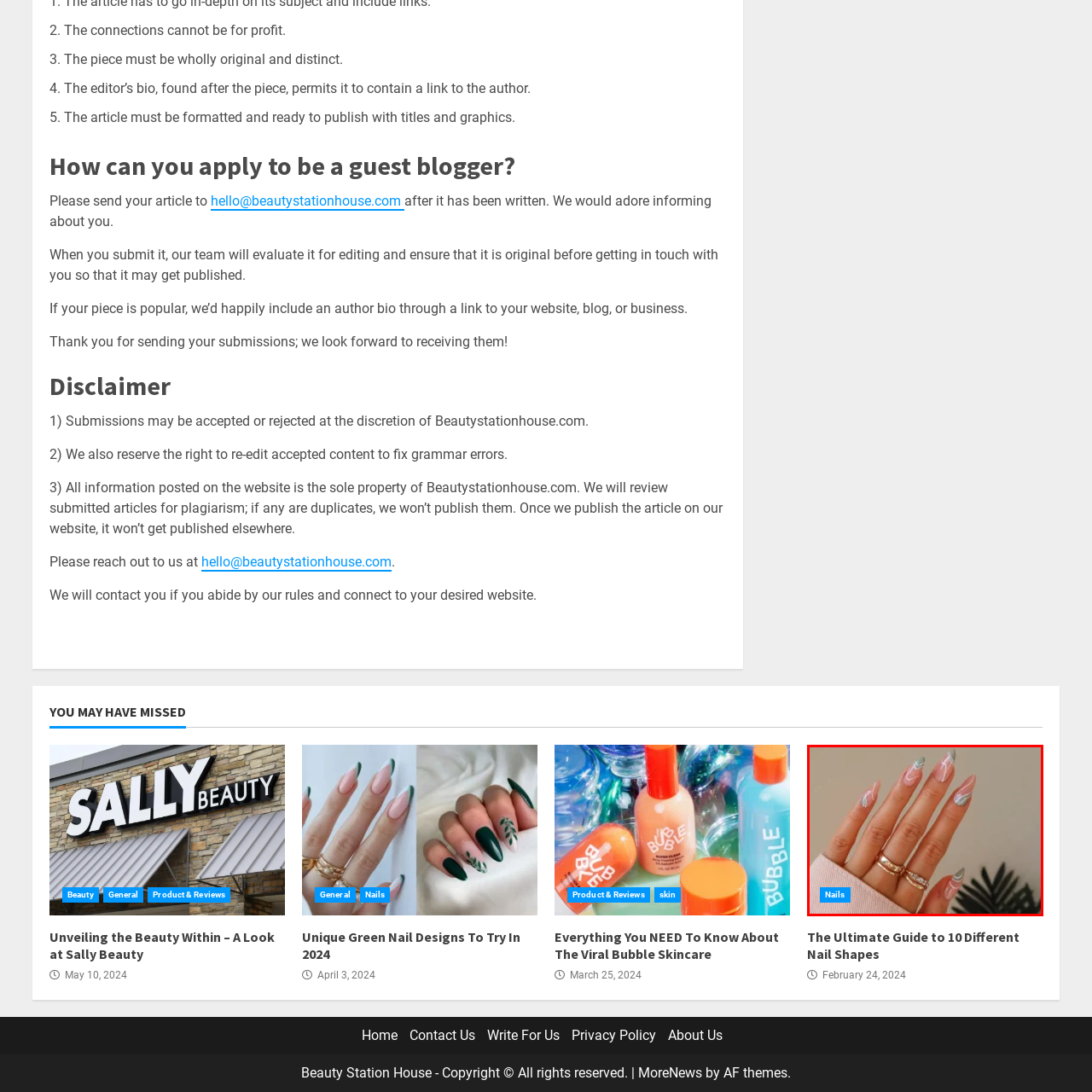Describe in detail the elements and actions shown in the image within the red-bordered area.

The image showcases a beautifully manicured hand displaying a trendy nail design, featuring a combination of soft pink and striking green hues with elegant, swirling patterns. The model's hand is adorned with delicate rings, adding a touch of sophistication to the overall look. This particular design is part of the article titled "The Ultimate Guide to 10 Different Nail Shapes," which aims to inspire readers in their nail art journey. The accompanying text highlights the significance of creative nail designs in personal expression and beauty trends. This stunning portrayal is a perfect example of contemporary nail aesthetics that blends creativity with style.